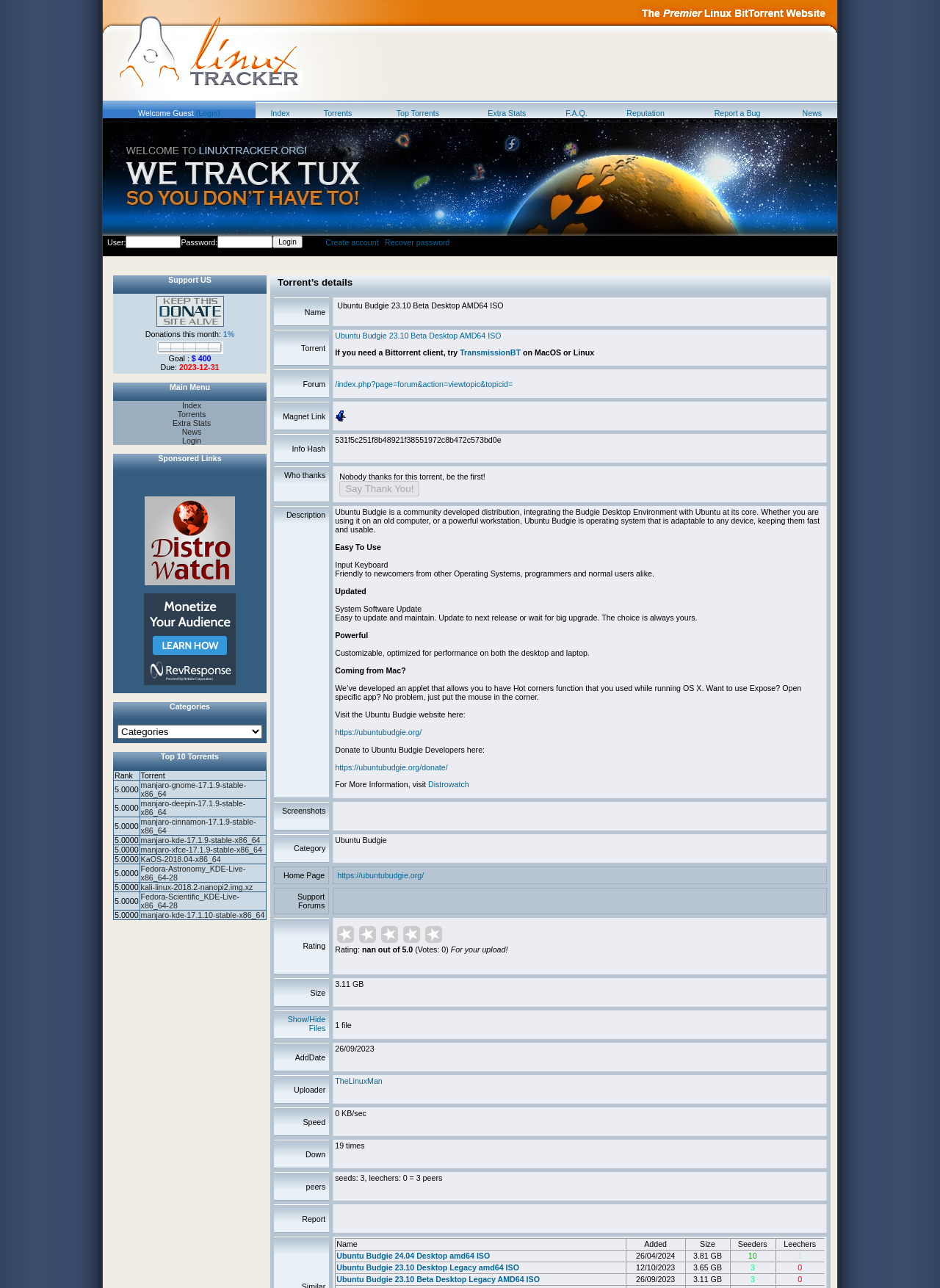Please find the bounding box coordinates of the section that needs to be clicked to achieve this instruction: "go to home page".

None